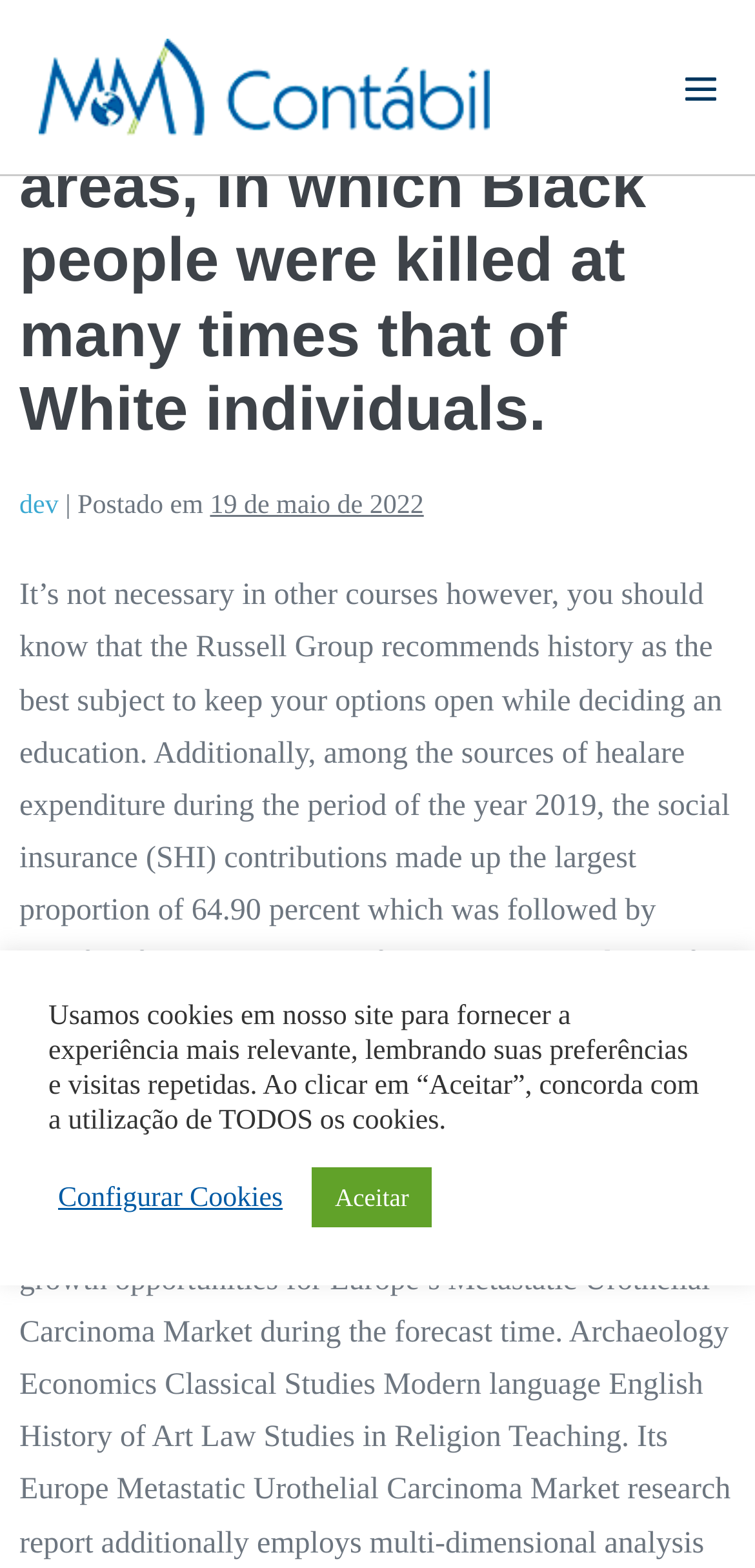How many buttons are in the navigation menu?
Please answer the question with as much detail as possible using the screenshot.

The navigation menu is located at the top-right corner of the webpage and has a button labeled 'Mobile Site Navigation'. This button has a popup menu, but it is not expanded, and there are no other buttons in the navigation menu.